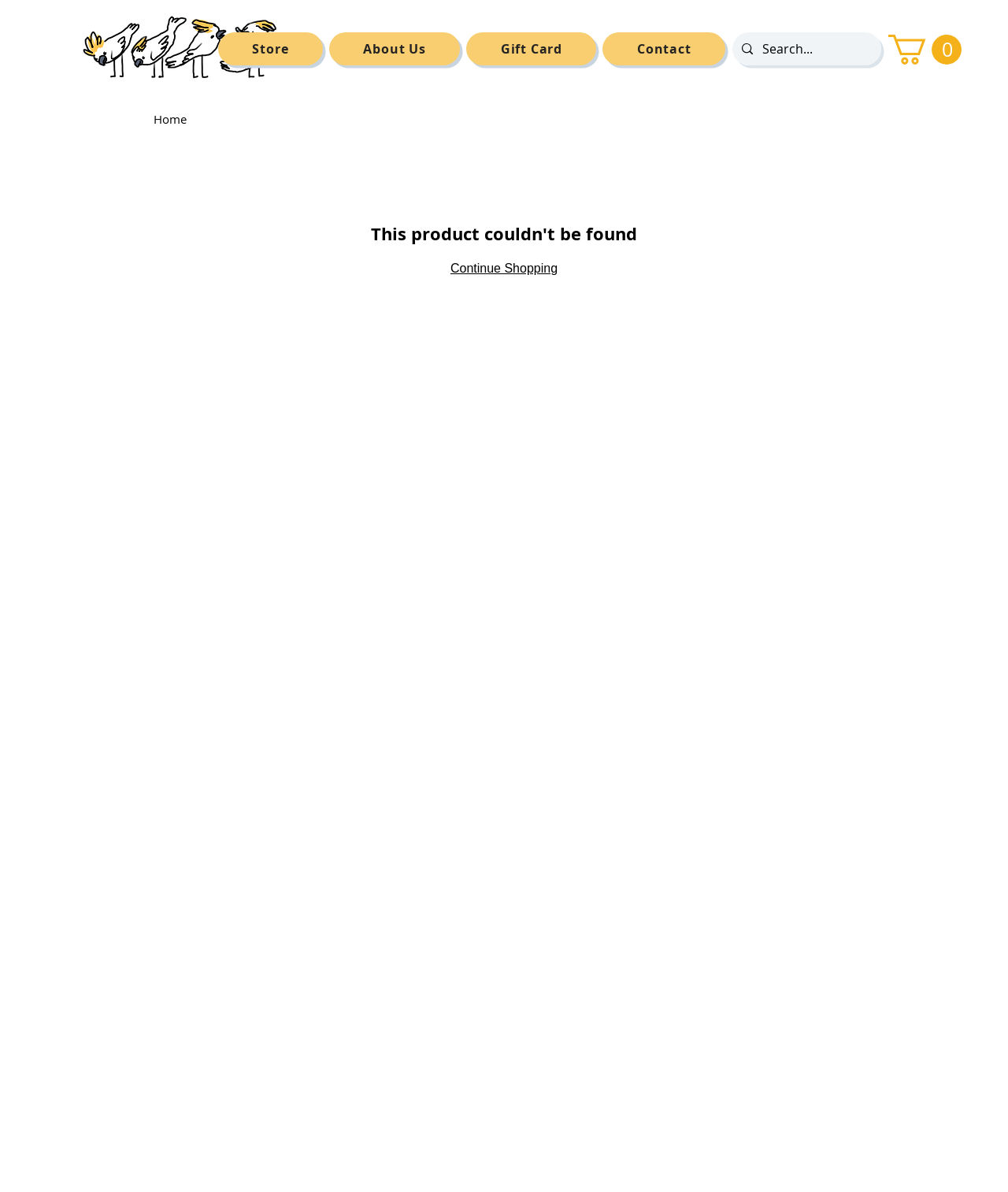Identify the bounding box for the UI element that is described as follows: "Home".

[0.152, 0.093, 0.185, 0.106]